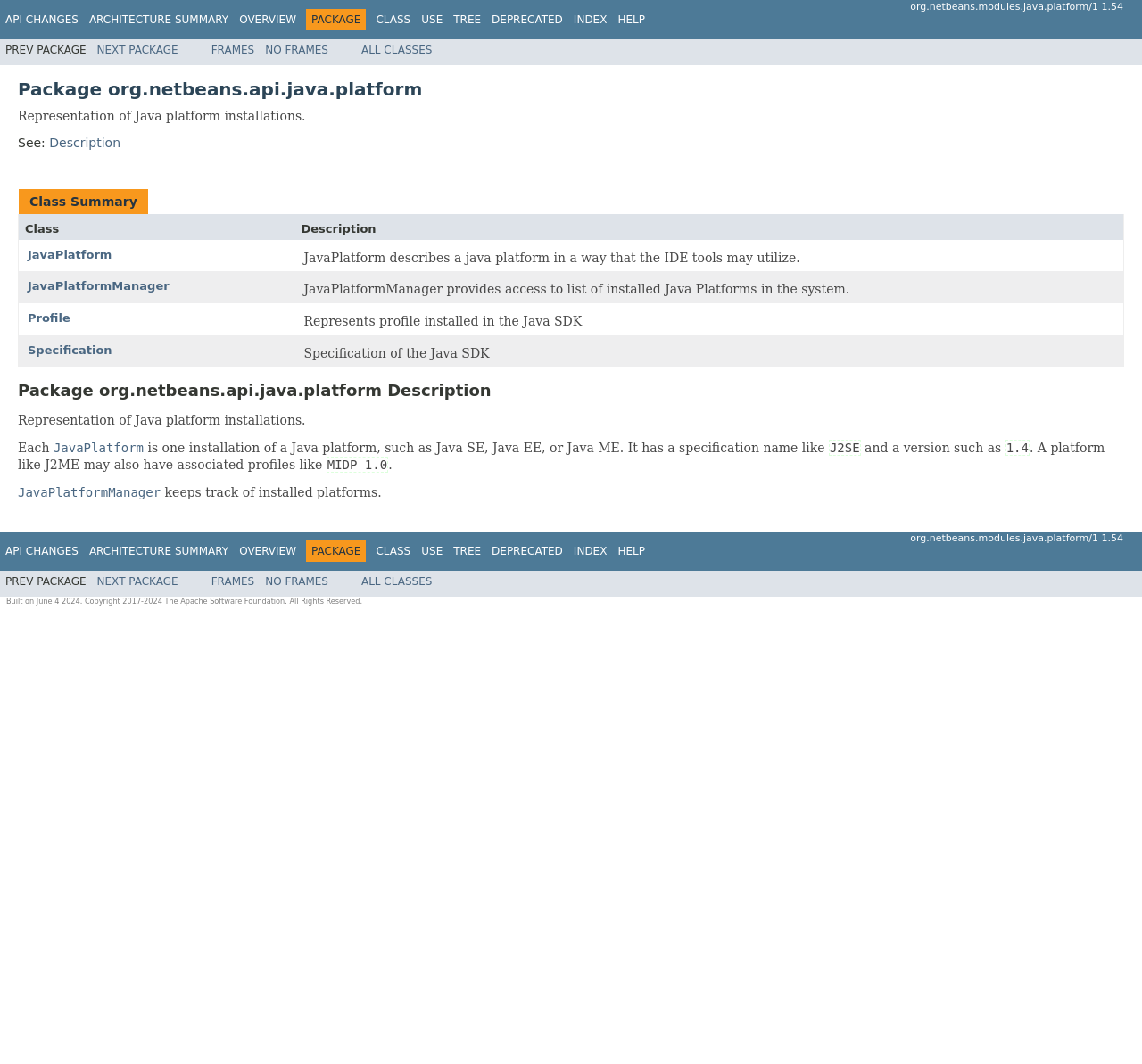Illustrate the webpage with a detailed description.

The webpage is about the Java Platform API, specifically the org.netbeans.api.java.platform package. At the top, there is a navigation menu with links to API changes, architecture summary, overview, package, class, use, tree, deprecated, index, and help. Below the navigation menu, there is a heading that reads "Package org.netbeans.api.java.platform" followed by a brief description of the package.

To the right of the heading, there is a version number "org.netbeans.modules.java.platform/1 1.54". Below the description, there is a table with a caption "Class Summary" that lists classes related to the Java platform, including JavaPlatform, JavaPlatformManager, Profile, and Specification. Each class has a link to its description and a brief summary.

Further down the page, there is a detailed description of the package, explaining that it represents Java platform installations, including Java SE, Java EE, and Java ME. The description also mentions that each platform has a specification name and version, and may have associated profiles.

At the bottom of the page, there is another navigation menu identical to the one at the top, followed by links to previous and next packages, frames, no frames, and all classes.